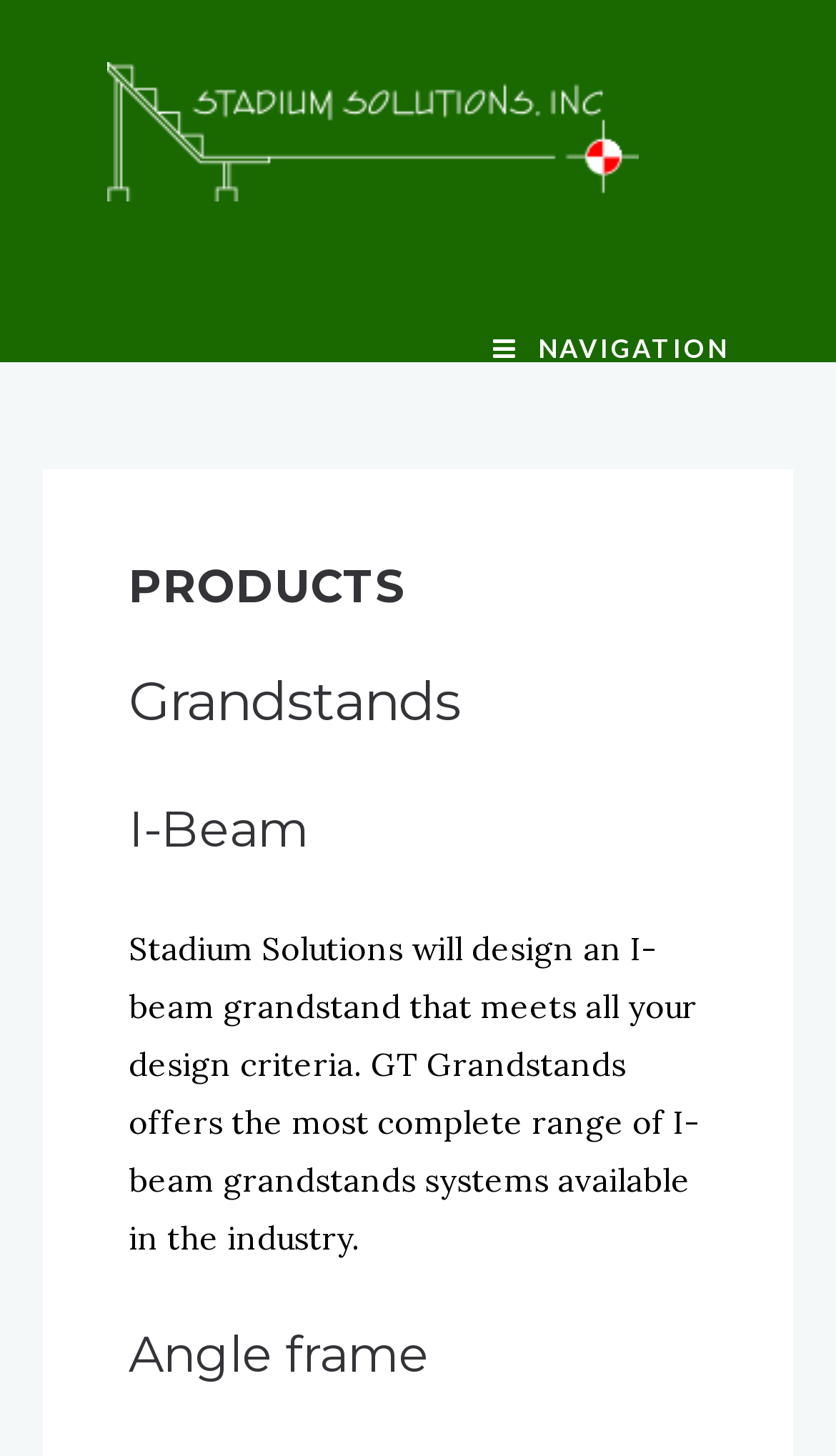What is the section title above 'PRODUCTS'?
Please respond to the question with a detailed and well-explained answer.

Above the 'PRODUCTS' heading, I see a static text 'NAVIGATION', which is likely the section title.